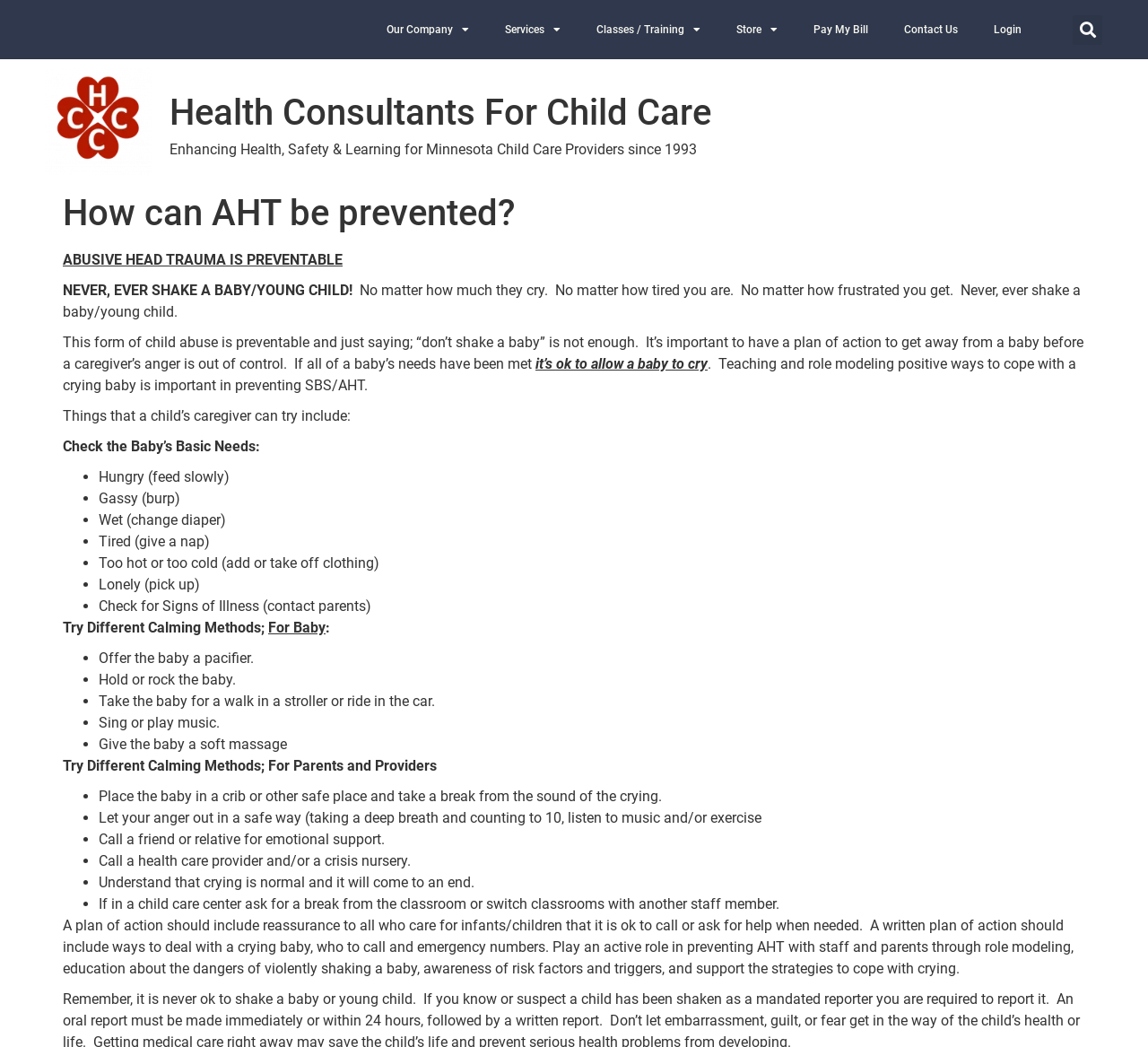What is the first calming method for babies?
Refer to the image and offer an in-depth and detailed answer to the question.

The first calming method for babies is mentioned in the list item that starts with the first list marker. The text of this list item is 'Offer the baby a pacifier.' This is one of the methods suggested to calm a crying baby.